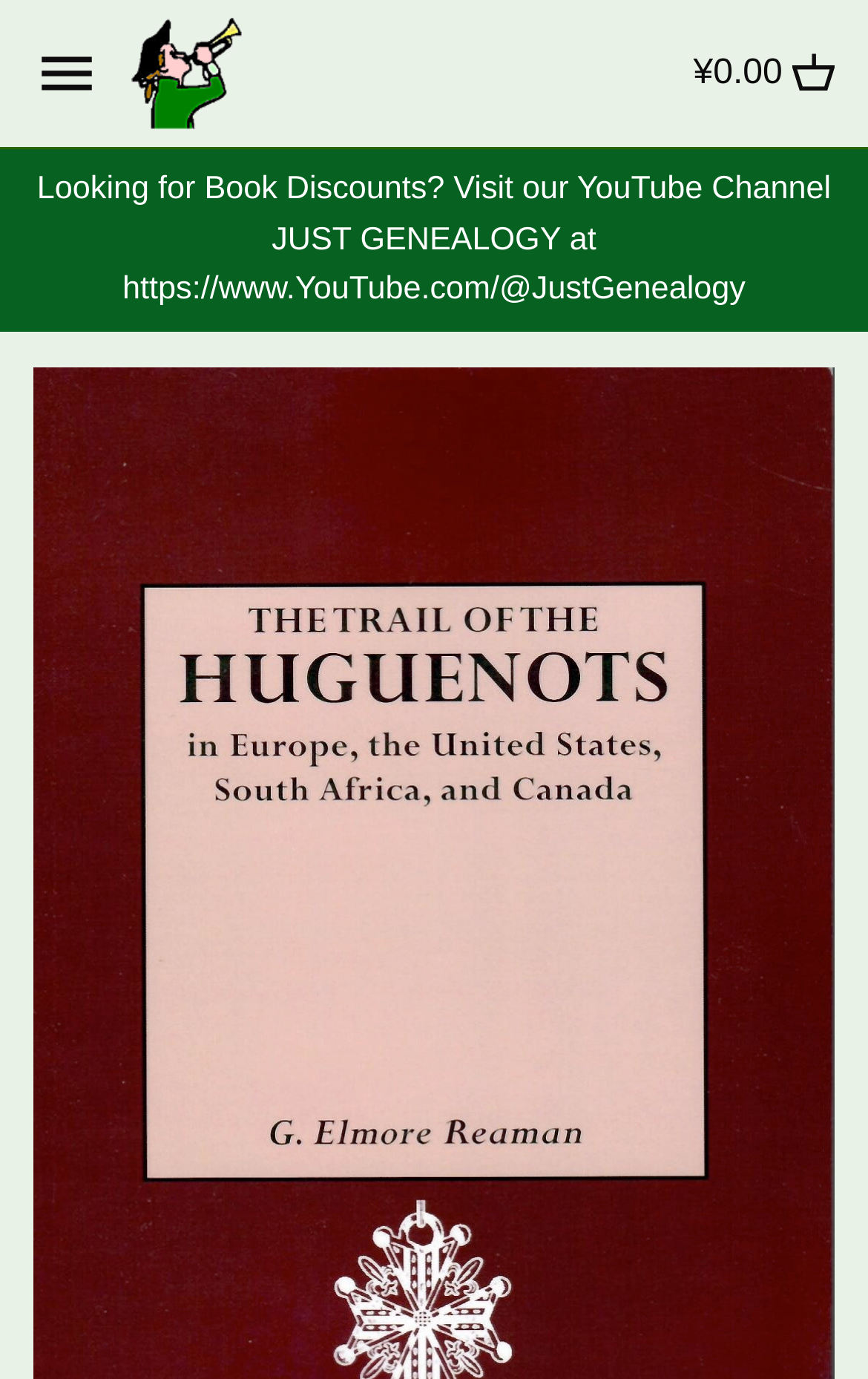Please determine the bounding box coordinates for the element with the description: "California".

[0.051, 0.453, 0.662, 0.503]